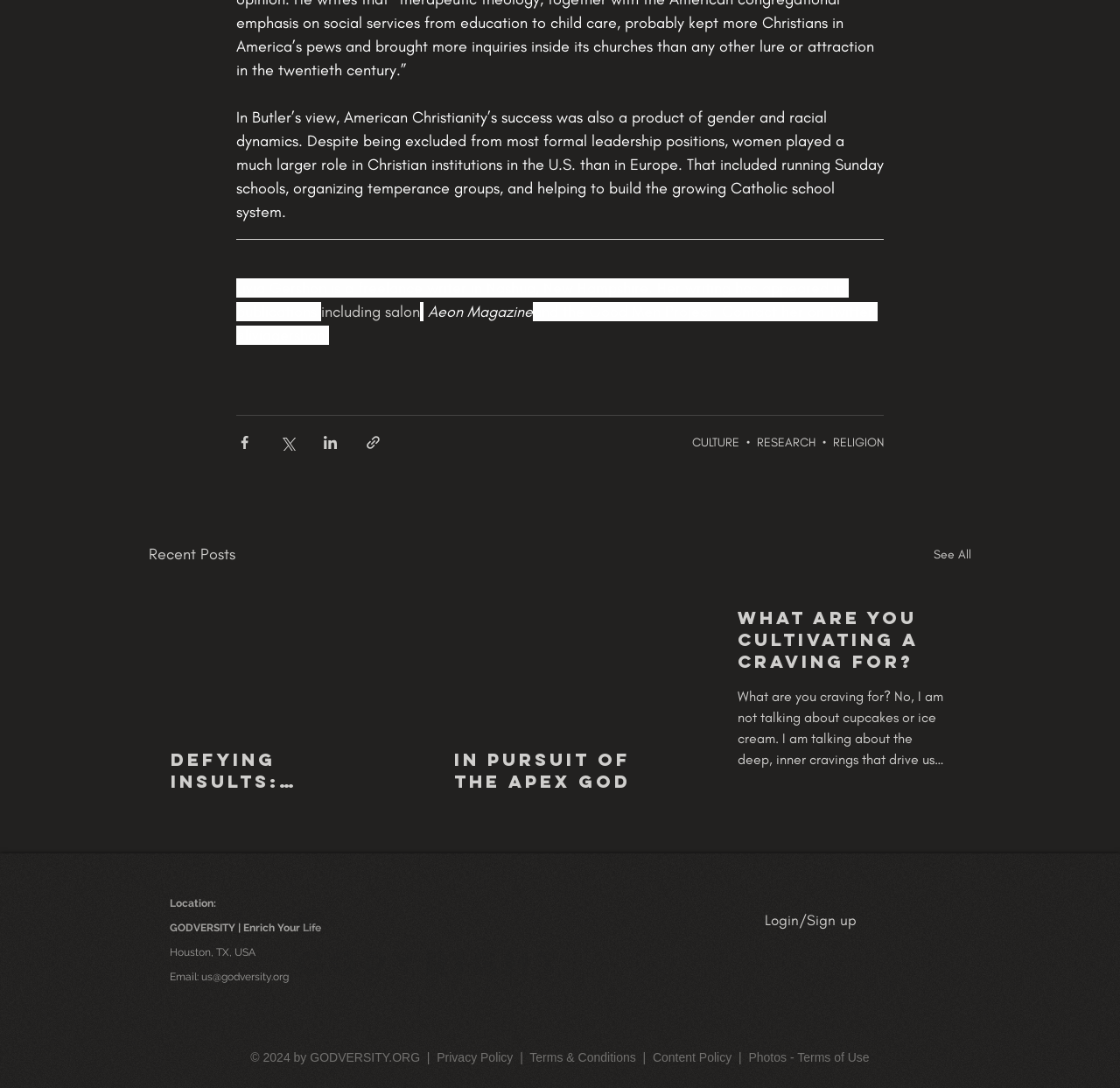Please determine the bounding box coordinates of the element's region to click in order to carry out the following instruction: "visit Green Media". The coordinates should be four float numbers between 0 and 1, i.e., [left, top, right, bottom].

None